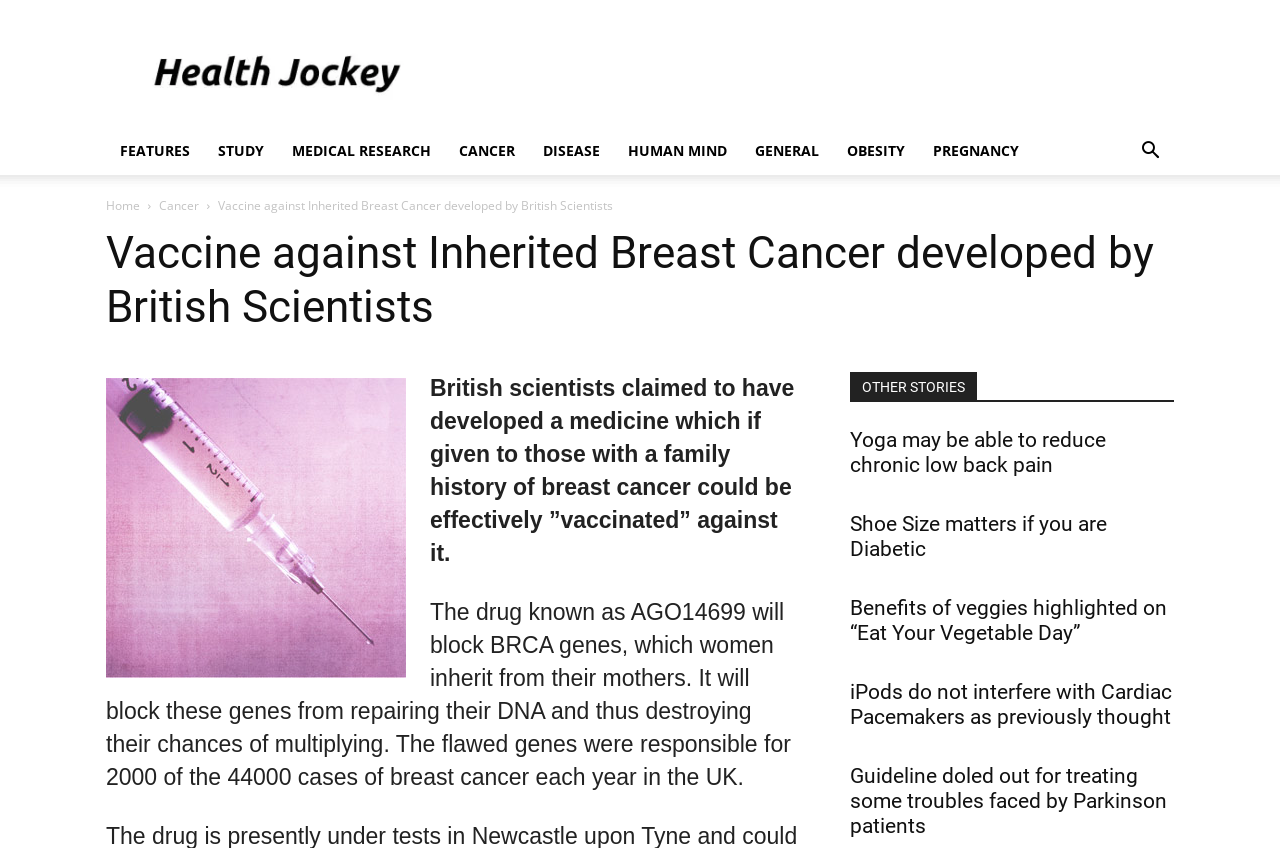Locate the UI element described by Medical Research and provide its bounding box coordinates. Use the format (top-left x, top-left y, bottom-right x, bottom-right y) with all values as floating point numbers between 0 and 1.

[0.217, 0.15, 0.348, 0.206]